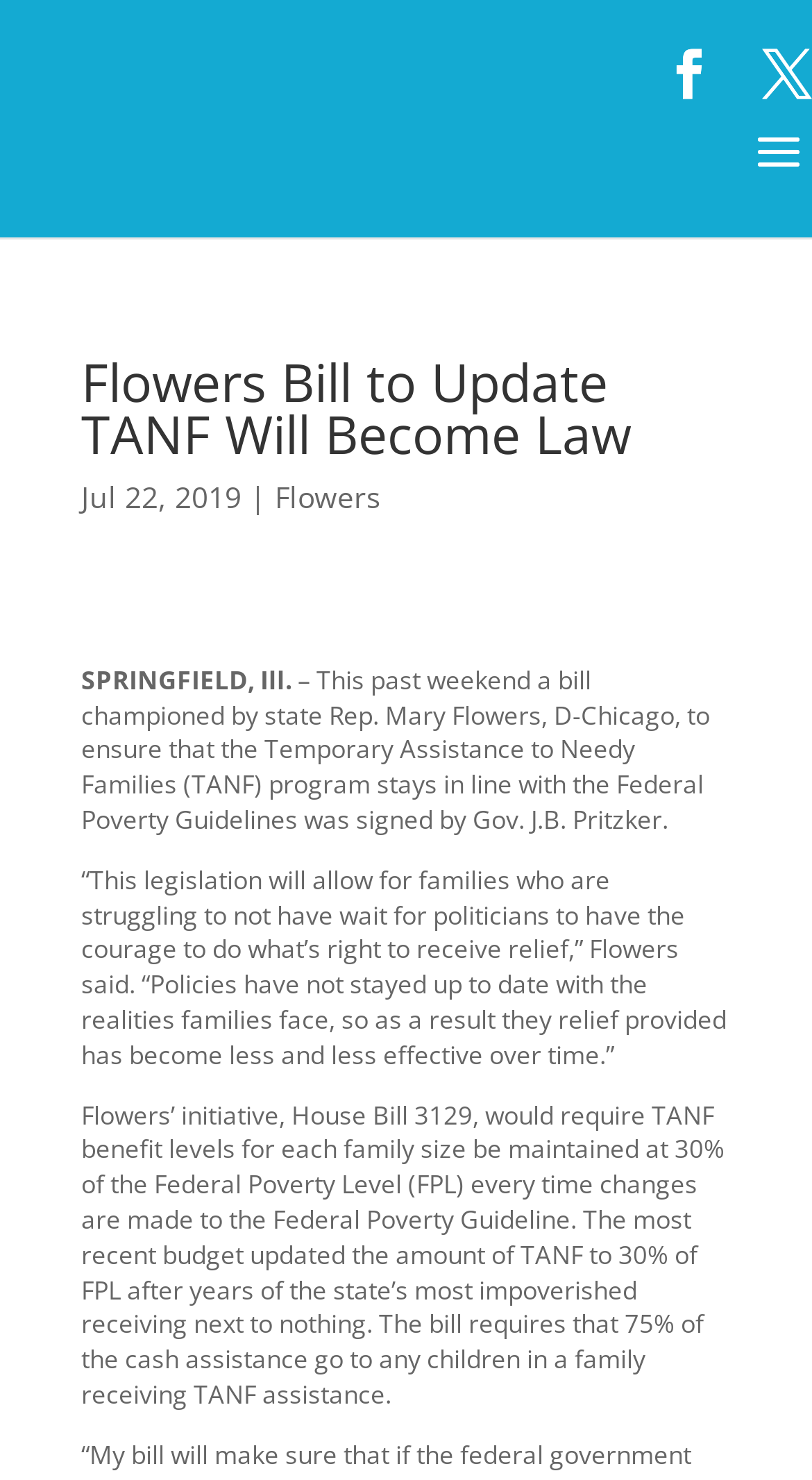Summarize the webpage with a detailed and informative caption.

The webpage appears to be a news article about a bill update related to the Temporary Assistance to Needy Families (TANF) program. At the top, there are two social media links, one on the left and one on the right, represented by icons. Below these links, there is a heading that reads "Flowers Bill to Update TANF Will Become Law". 

To the right of the heading, there is a date "Jul 22, 2019" followed by a vertical line and then a link to "Flowers". Below this section, there is a subheading "SPRINGFIELD, Ill." followed by a paragraph of text that describes the bill championed by state Rep. Mary Flowers. 

The article continues with a quote from Flowers, which is indented and spans across the width of the page. Below the quote, there is another paragraph that explains the details of the bill, including the requirement for TANF benefit levels to be maintained at 30% of the Federal Poverty Level.